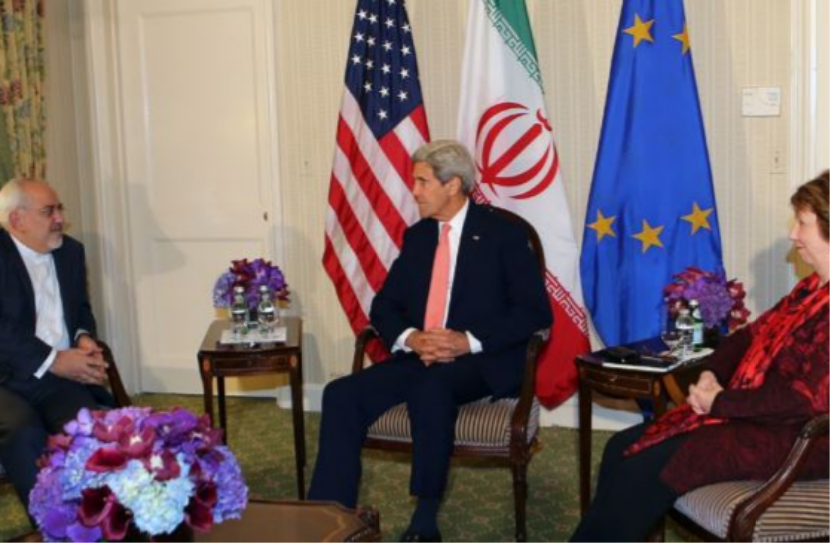What is the symbol of the multinational effort?
Give a comprehensive and detailed explanation for the question.

According to the caption, the backdrop features the flags of the United States, Iran, and the European Union, which symbolize the multinational effort and negotiations surrounding the Joint Comprehensive Plan of Action (JCPOA).